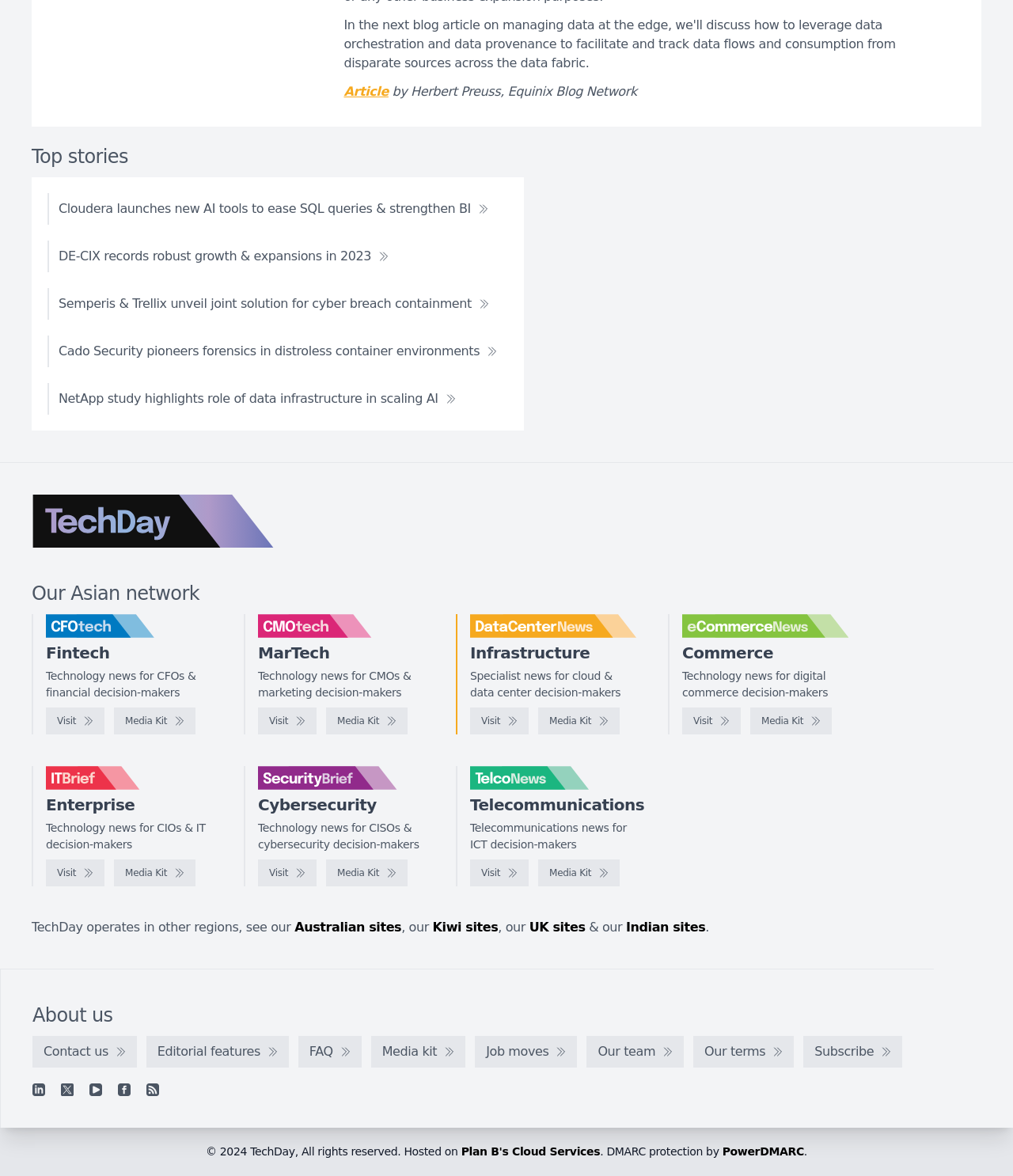Use a single word or phrase to answer the question:
How many regions does TechDay operate in?

5